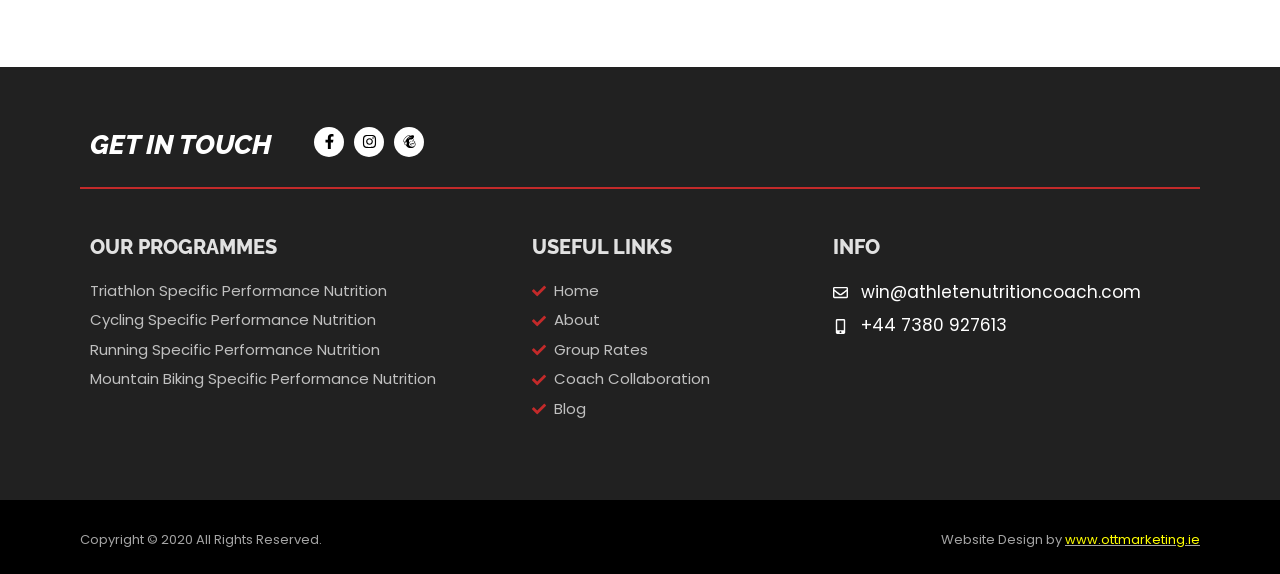What is the email address to contact?
Using the information from the image, provide a comprehensive answer to the question.

The webpage has a section with the heading 'INFO' which contains contact information. The email address is win@athletenutritioncoach.com.